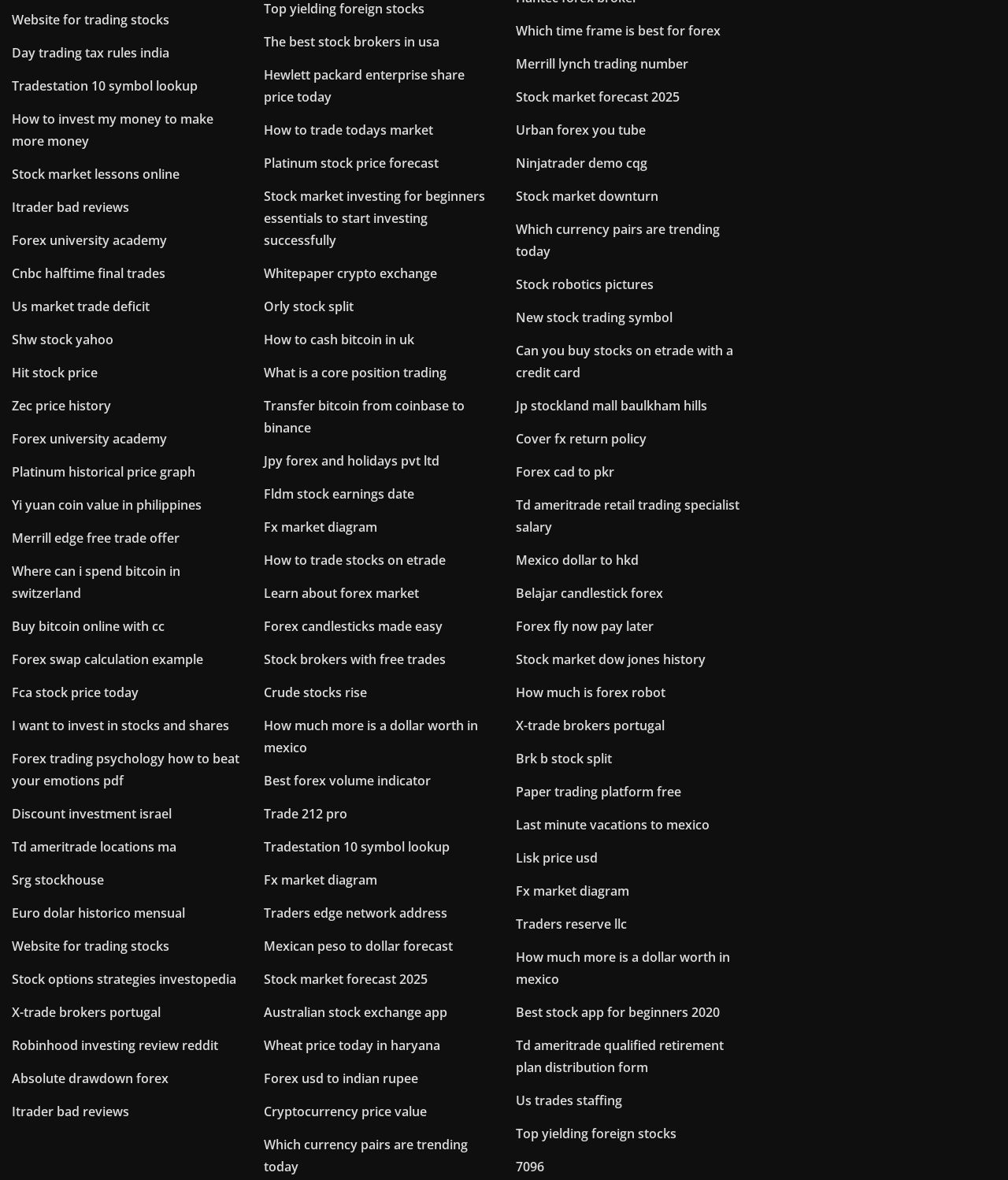Please identify the bounding box coordinates of the element's region that I should click in order to complete the following instruction: "Visit 'How to invest my money to make more money'". The bounding box coordinates consist of four float numbers between 0 and 1, i.e., [left, top, right, bottom].

[0.012, 0.093, 0.212, 0.127]